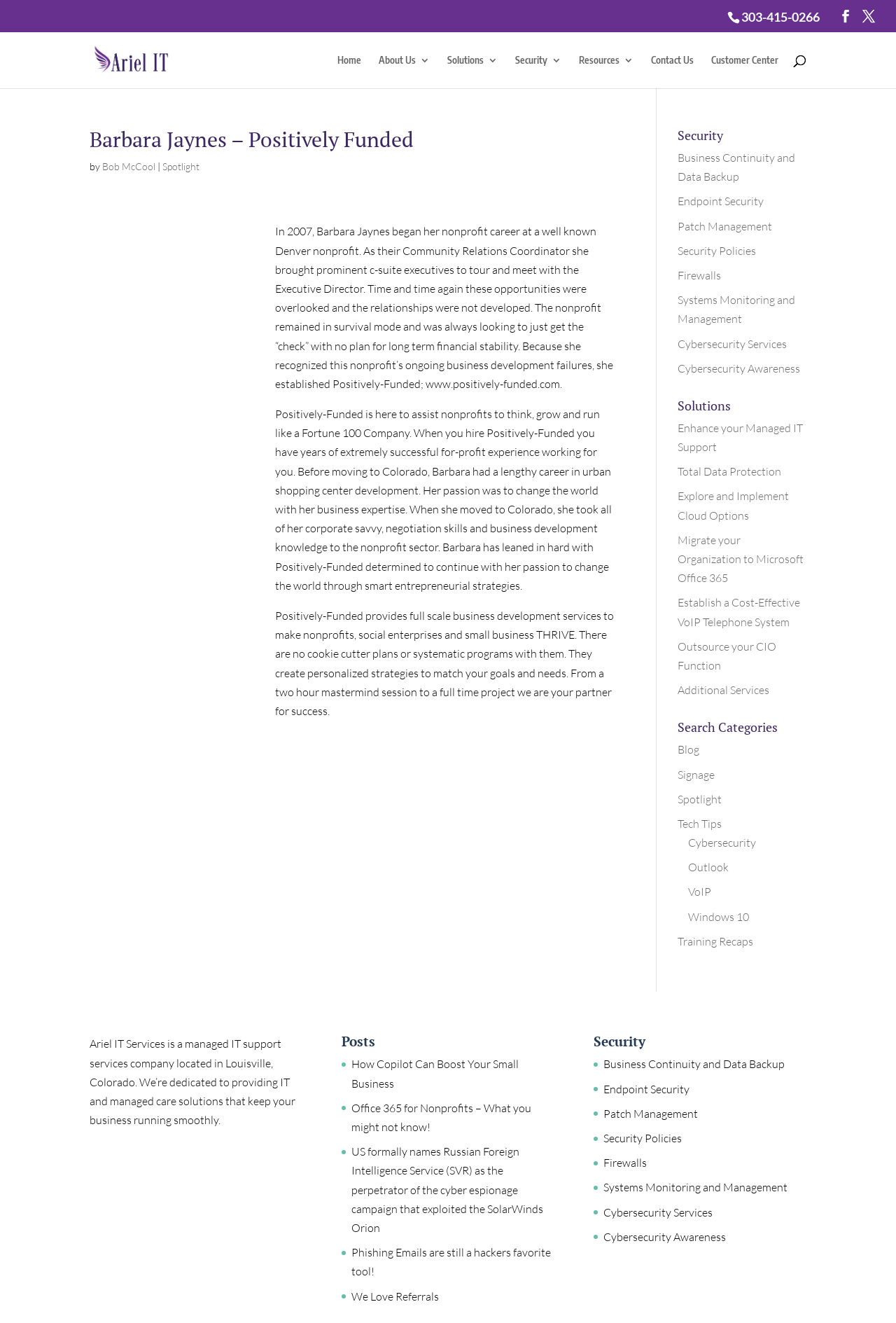Kindly respond to the following question with a single word or a brief phrase: 
What is the name of the author mentioned on the webpage?

Bob McCool